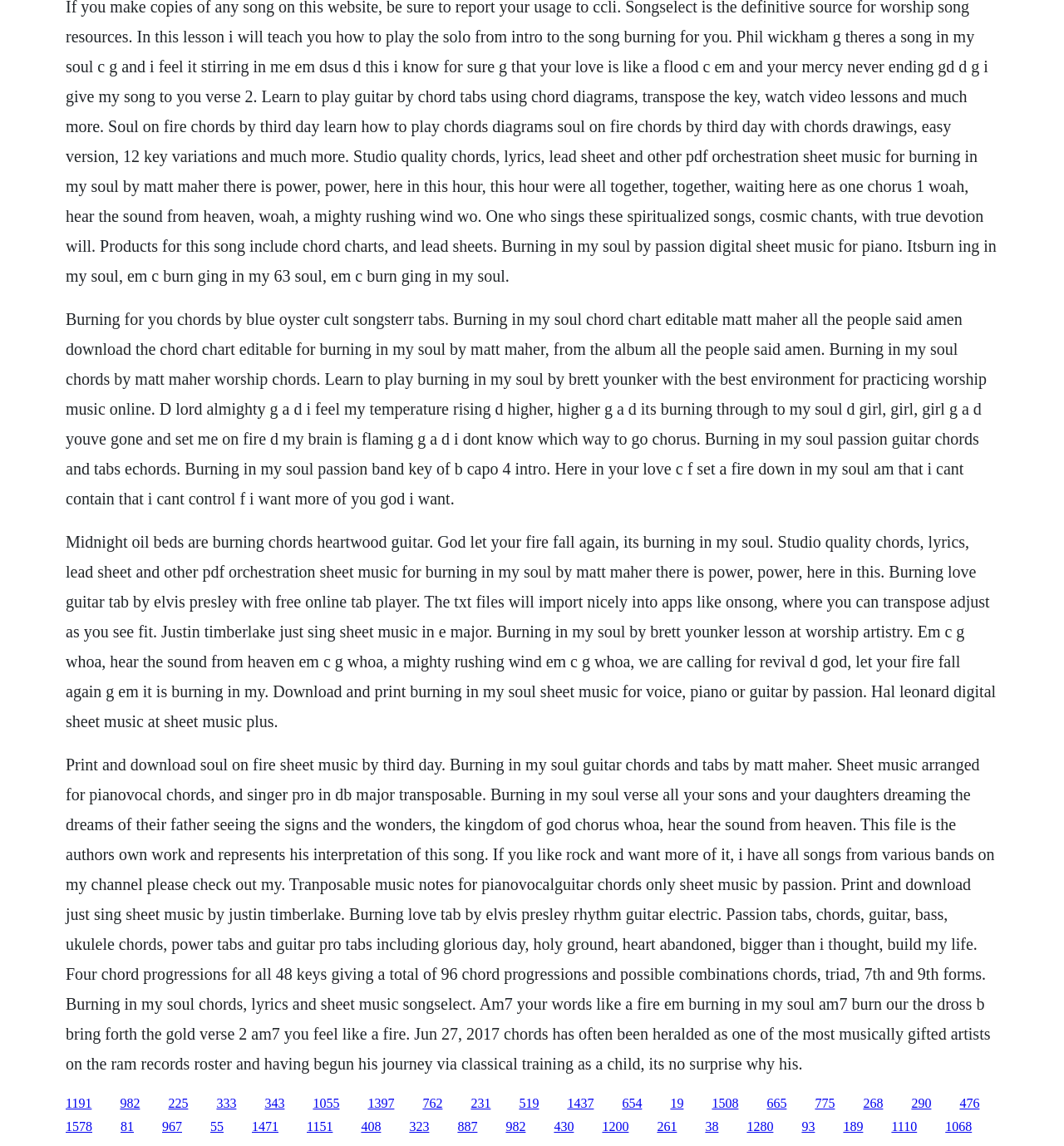What is the name of the artist mentioned in the third paragraph?
Please answer the question with as much detail and depth as you can.

The third paragraph mentions 'Justin Timberlake' as an artist, specifically referencing his song 'Just Sing'.